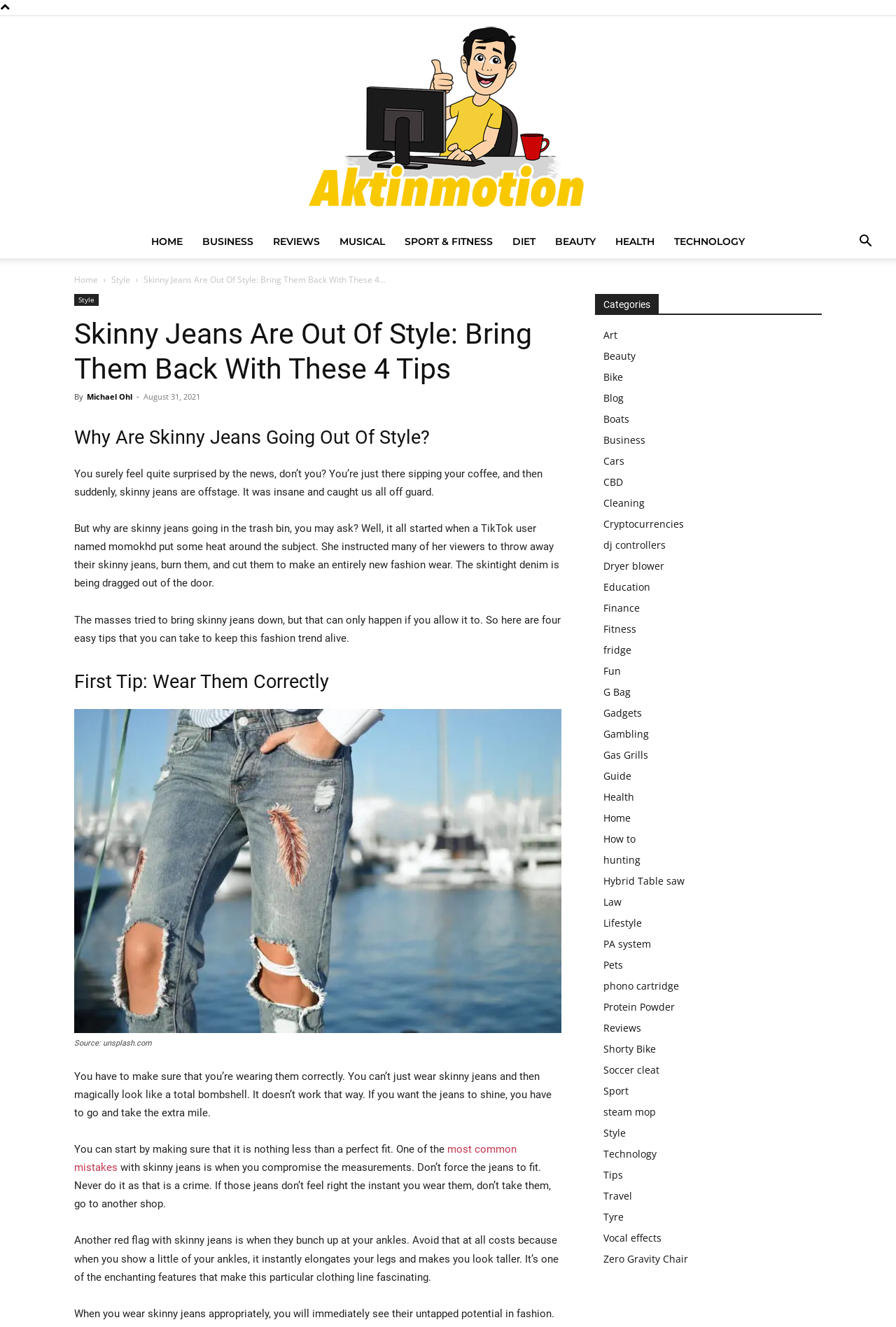Please provide a brief answer to the following inquiry using a single word or phrase:
What is the first tip to keep skinny jeans in style?

Wear them correctly